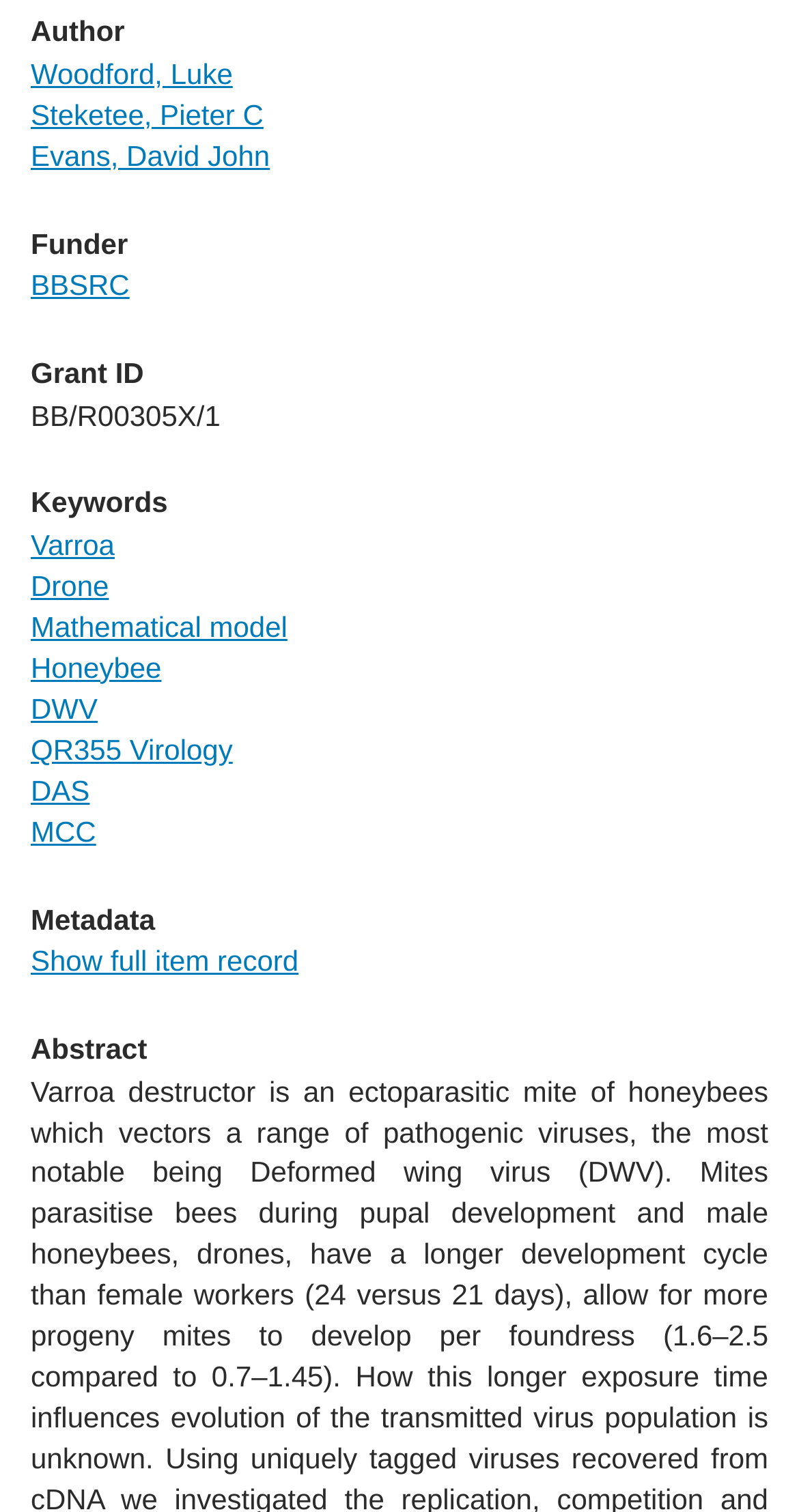Refer to the image and provide an in-depth answer to the question:
What is the name of the funder of this research?

I found the answer by looking at the 'Funder' section, which displays the funder as BBSRC.